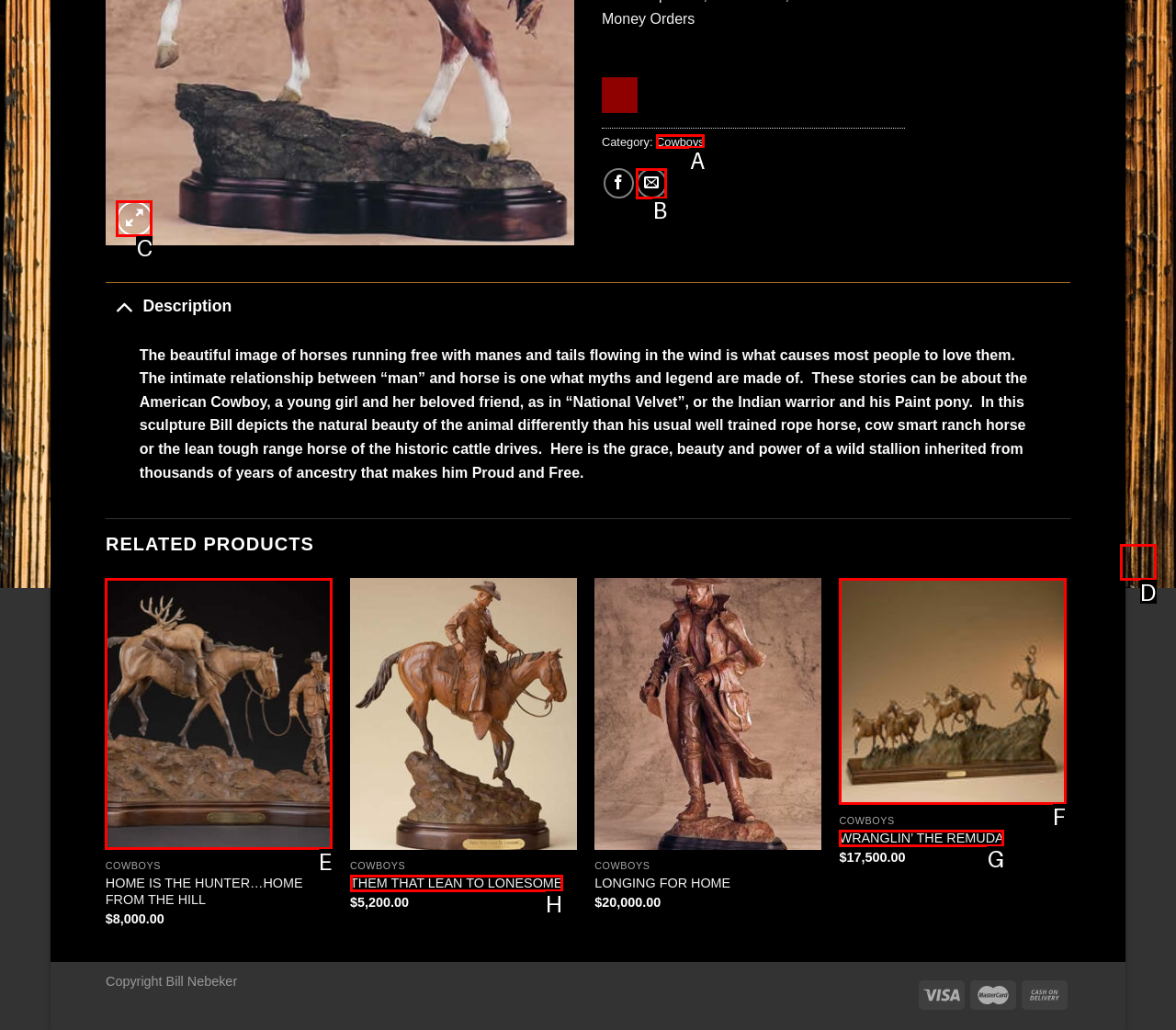Identify which option matches the following description: Cowboys
Answer by giving the letter of the correct option directly.

A